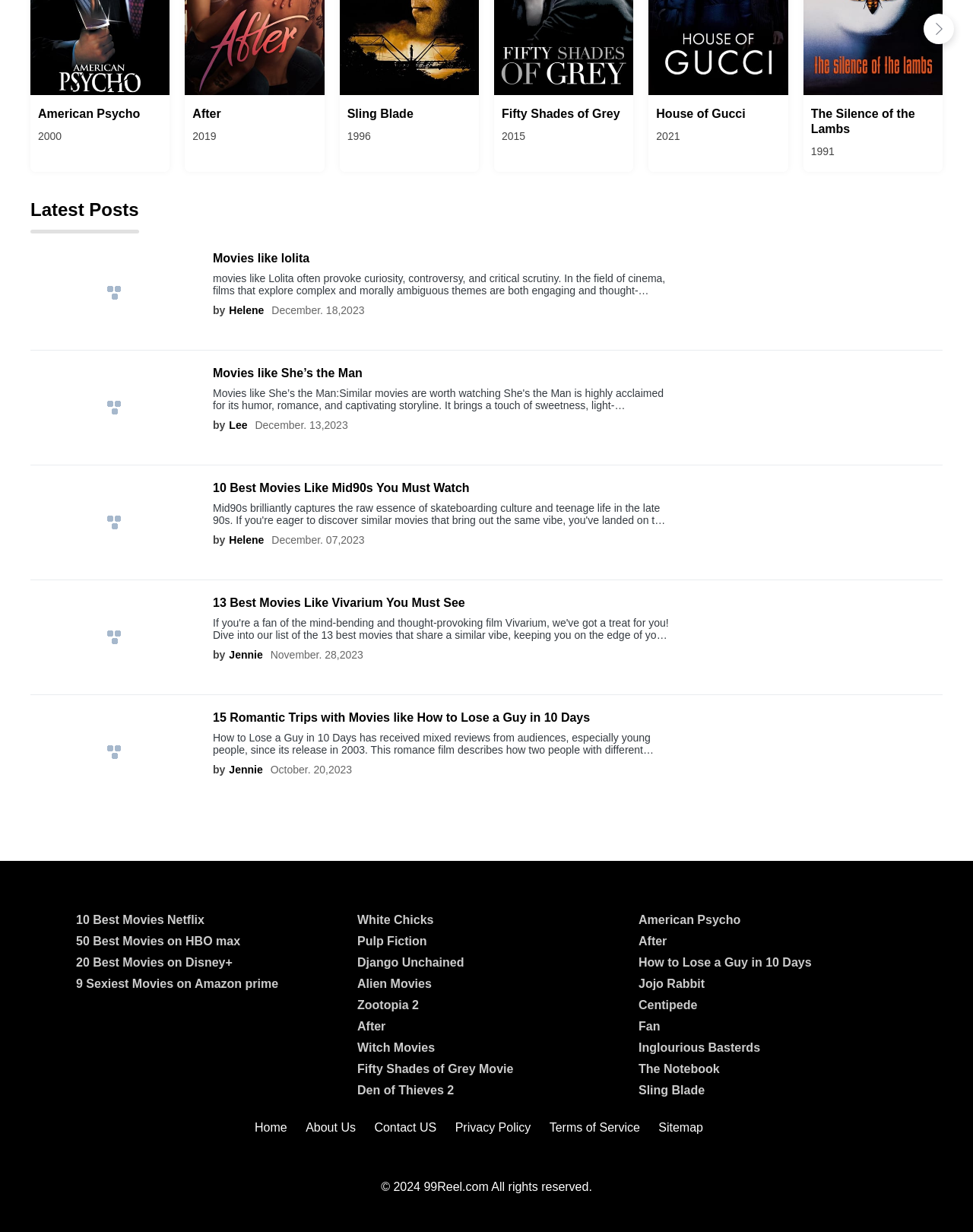Identify the bounding box coordinates of the element to click to follow this instruction: 'Click on the 'American Psycho' link'. Ensure the coordinates are four float values between 0 and 1, provided as [left, top, right, bottom].

[0.039, 0.087, 0.167, 0.099]